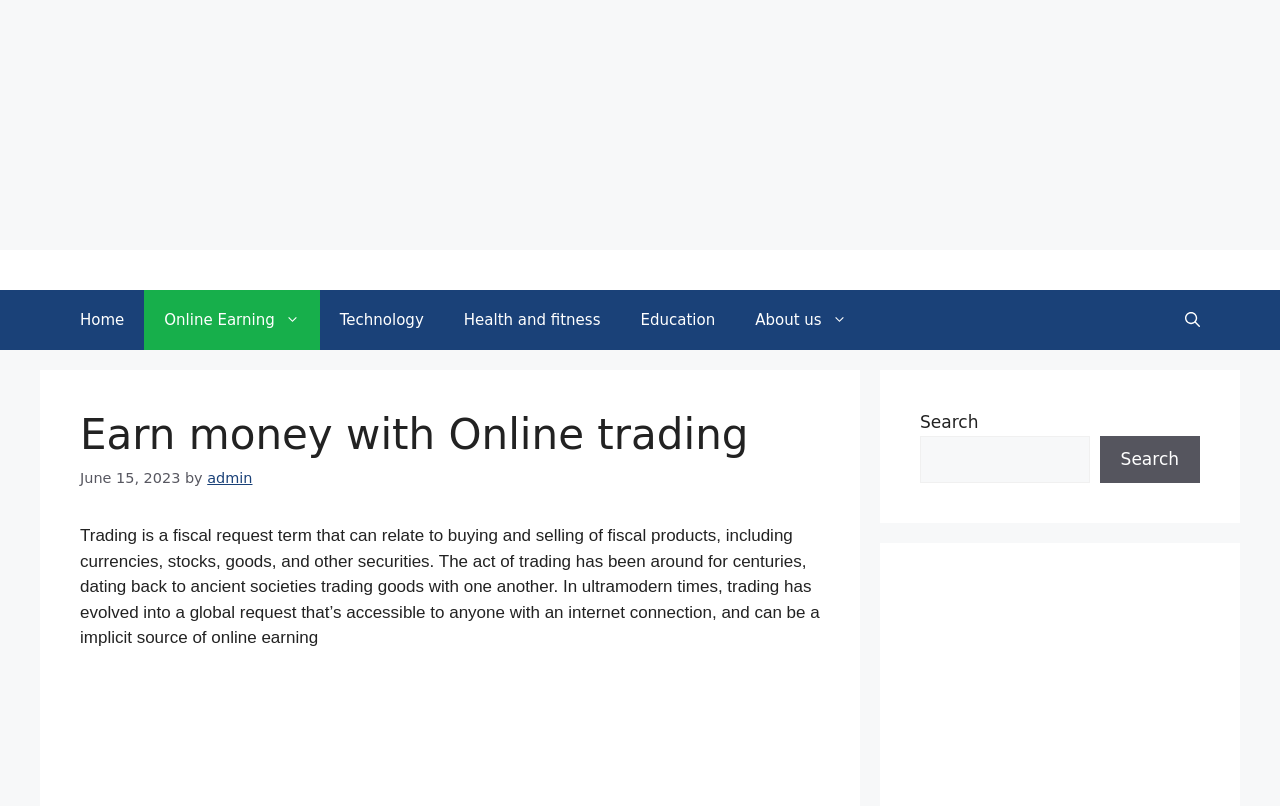Indicate the bounding box coordinates of the element that needs to be clicked to satisfy the following instruction: "View Murder Mystery Dinner Theatre details". The coordinates should be four float numbers between 0 and 1, i.e., [left, top, right, bottom].

None